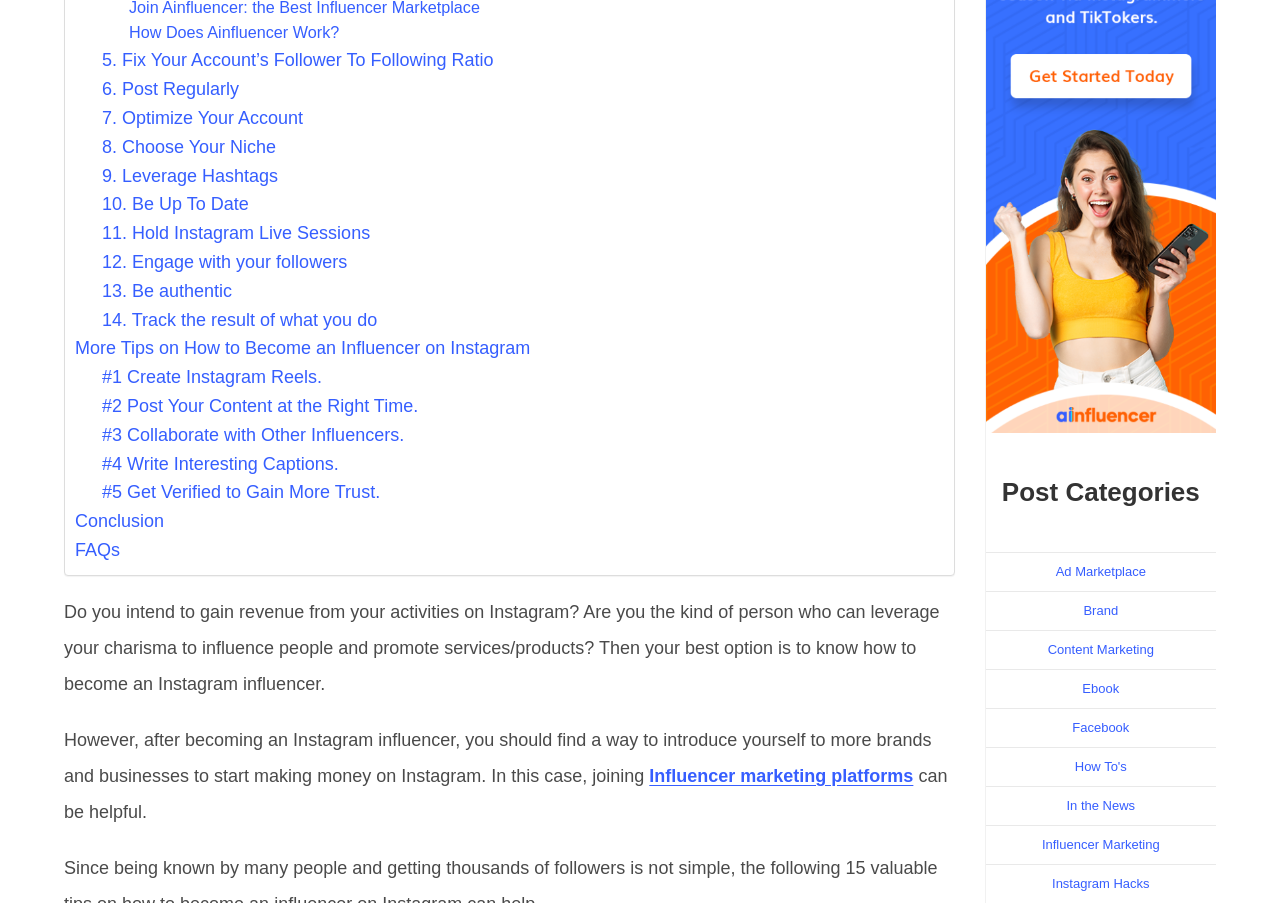What is the topic of the webpage?
Based on the visual information, provide a detailed and comprehensive answer.

Based on the content of the webpage, it appears to be providing guidance on how to become an Instagram influencer, with links to various tips and strategies.